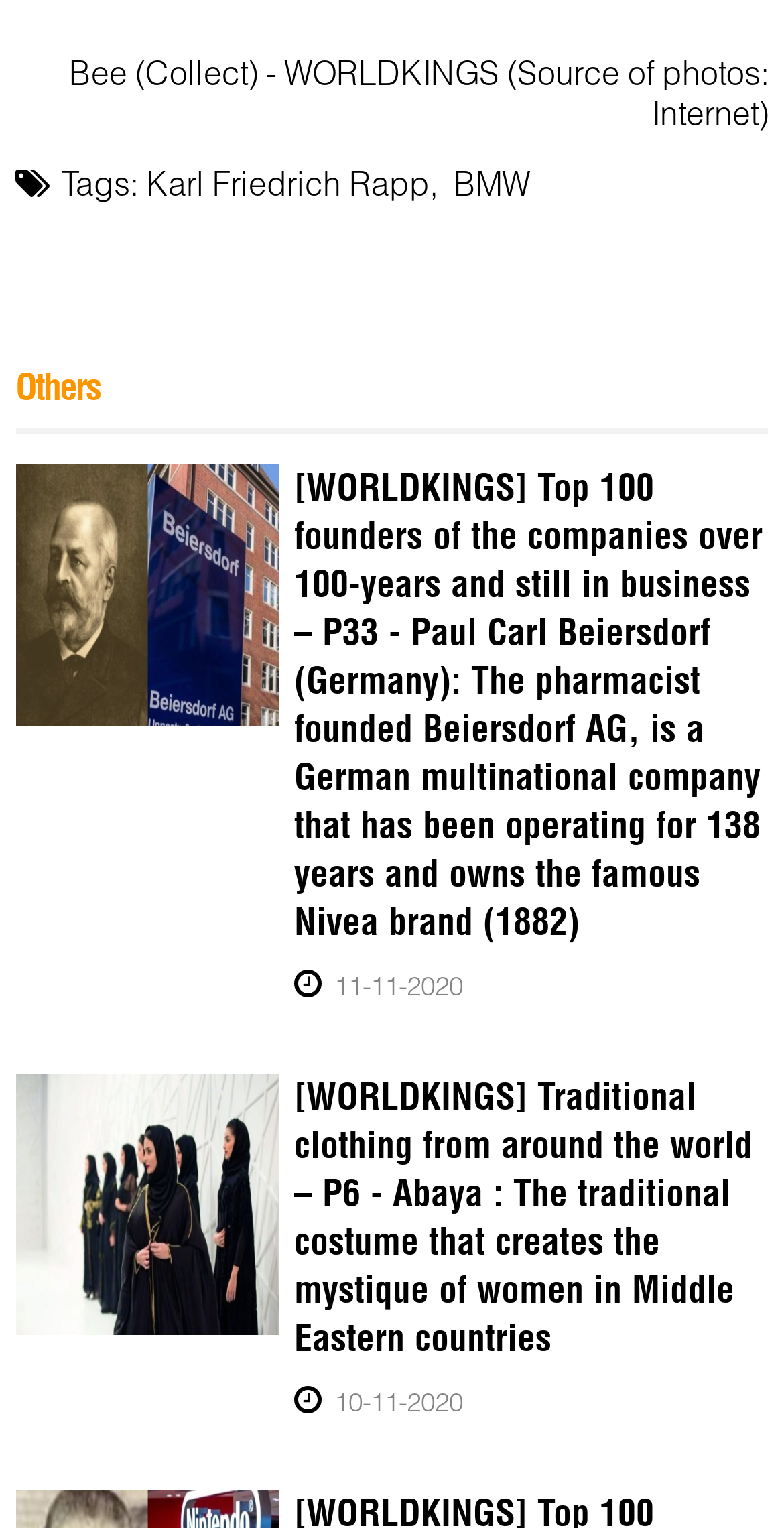Locate the UI element described by Karl Friedrich Rapp in the provided webpage screenshot. Return the bounding box coordinates in the format (top-left x, top-left y, bottom-right x, bottom-right y), ensuring all values are between 0 and 1.

[0.187, 0.106, 0.548, 0.131]